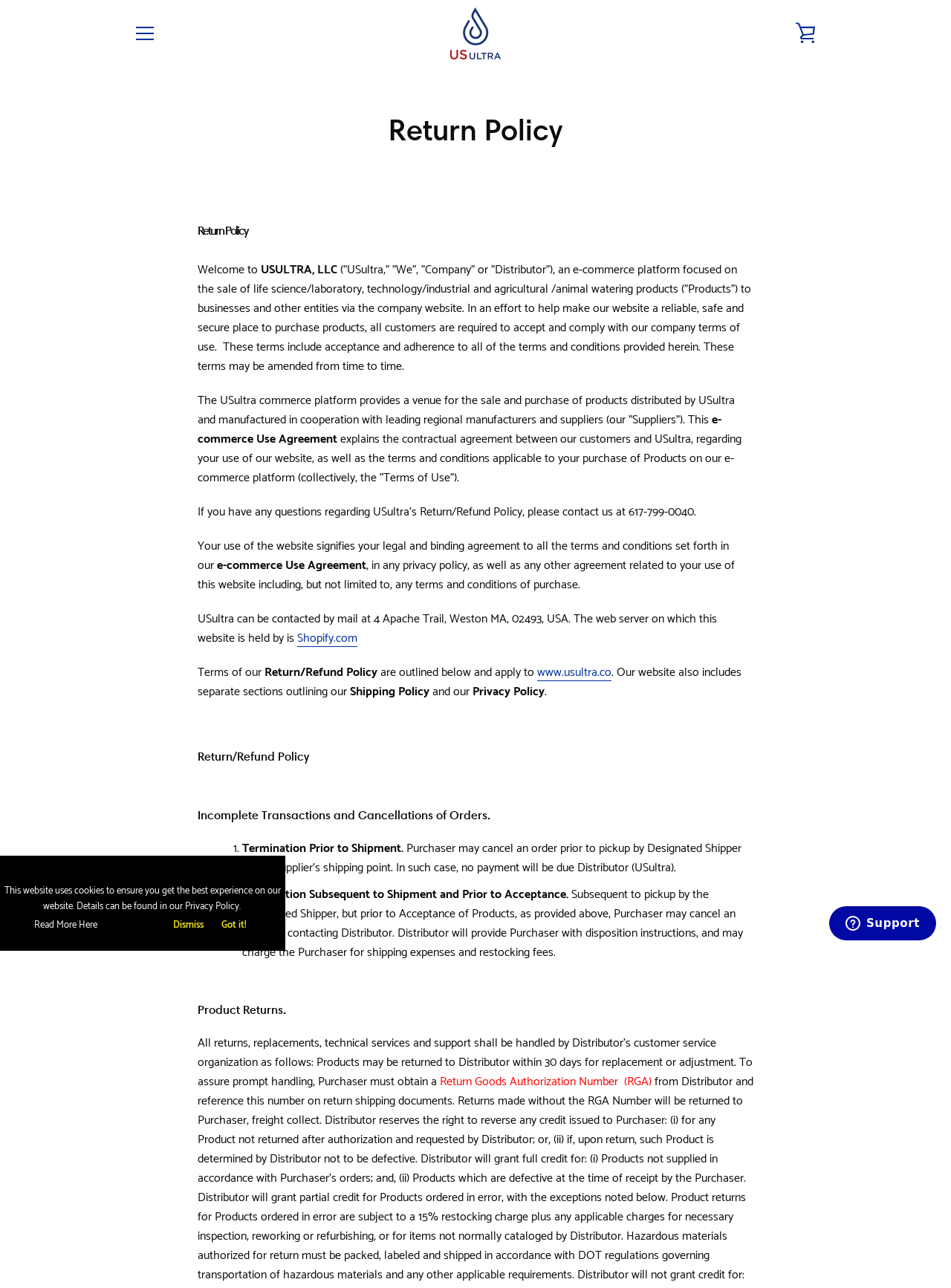Please locate the bounding box coordinates for the element that should be clicked to achieve the following instruction: "Search for something". Ensure the coordinates are given as four float numbers between 0 and 1, i.e., [left, top, right, bottom].

None